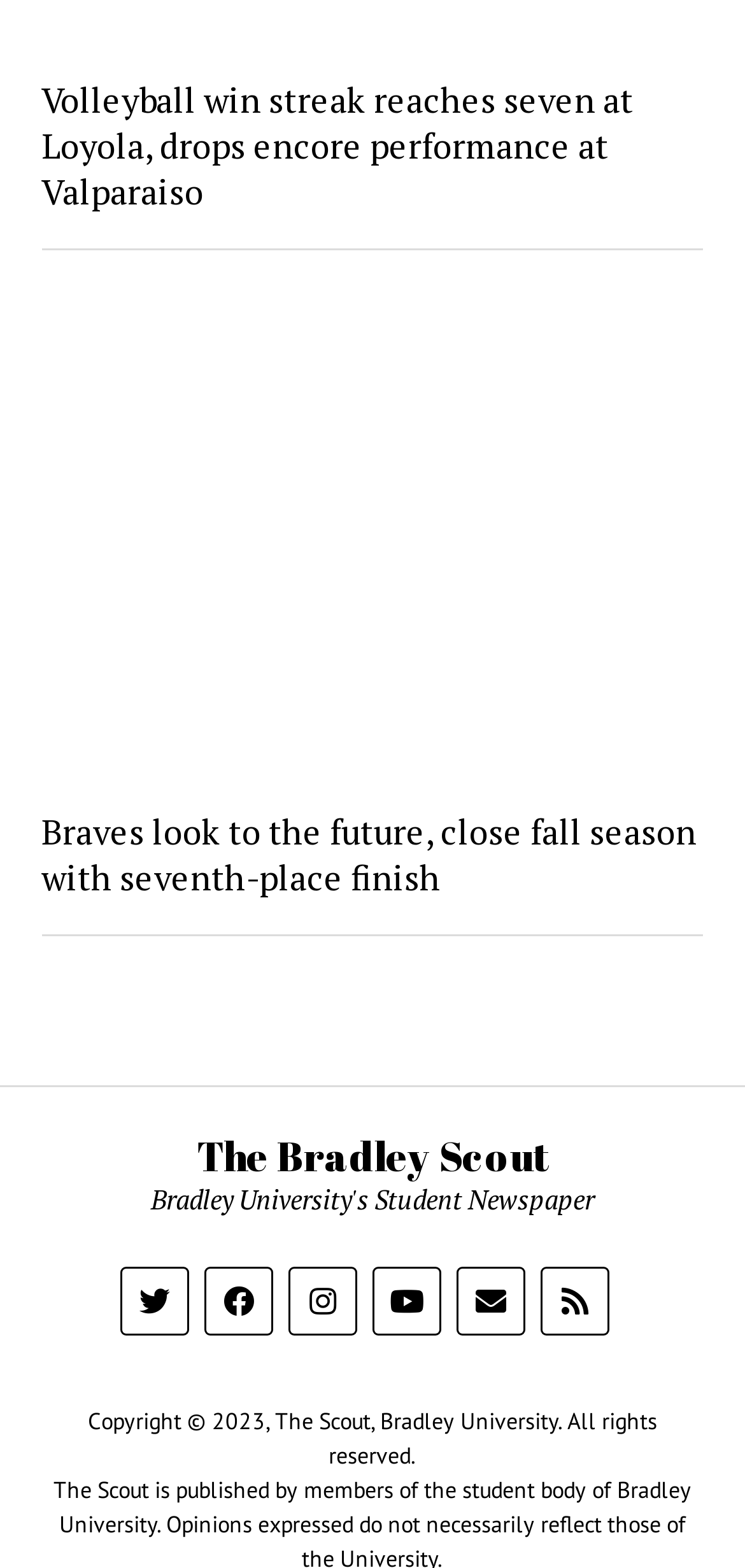Locate the bounding box of the UI element described by: "The Bradley Scout" in the given webpage screenshot.

[0.264, 0.72, 0.736, 0.754]